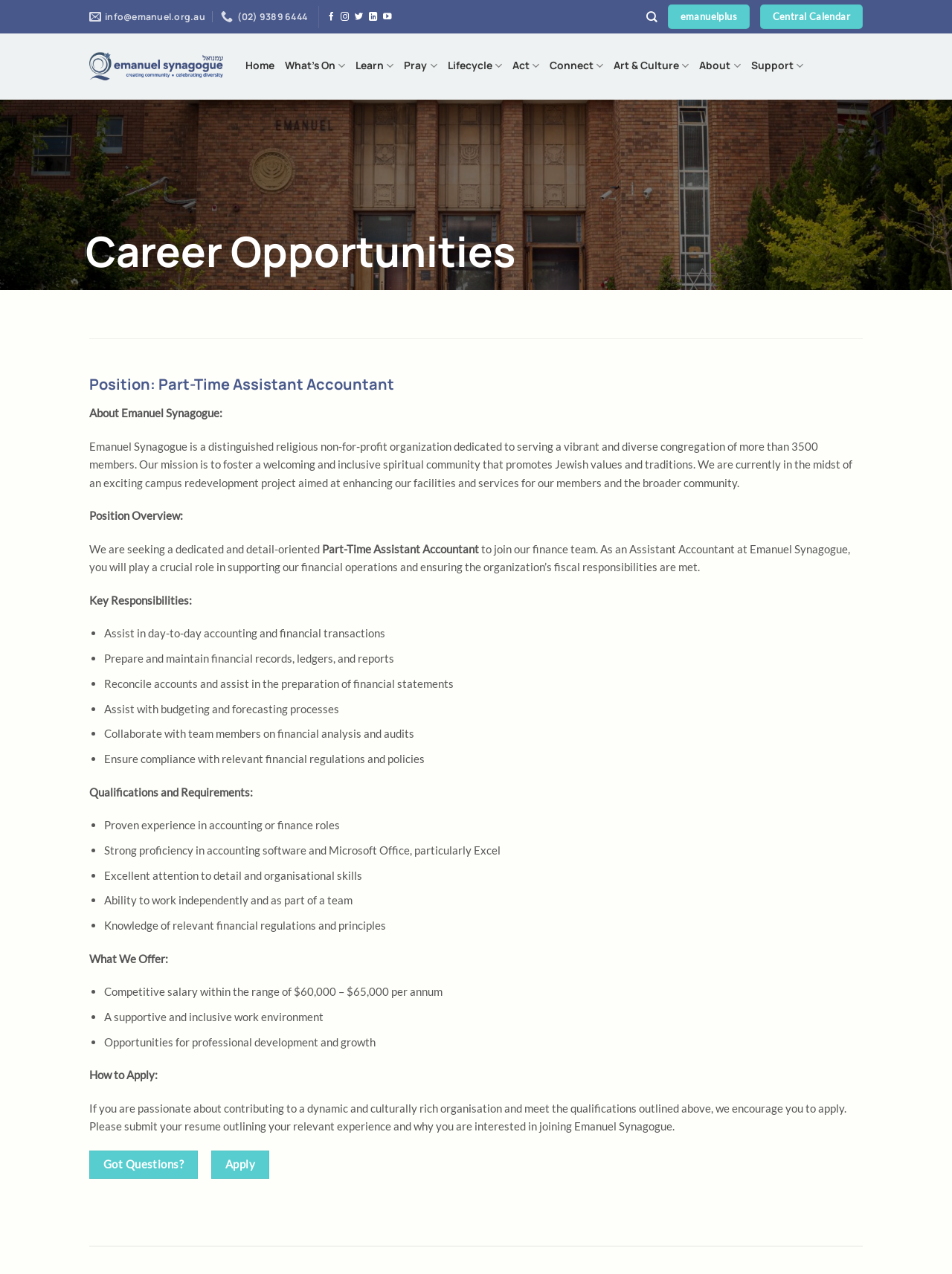Kindly determine the bounding box coordinates of the area that needs to be clicked to fulfill this instruction: "Apply".

[0.222, 0.903, 0.283, 0.925]